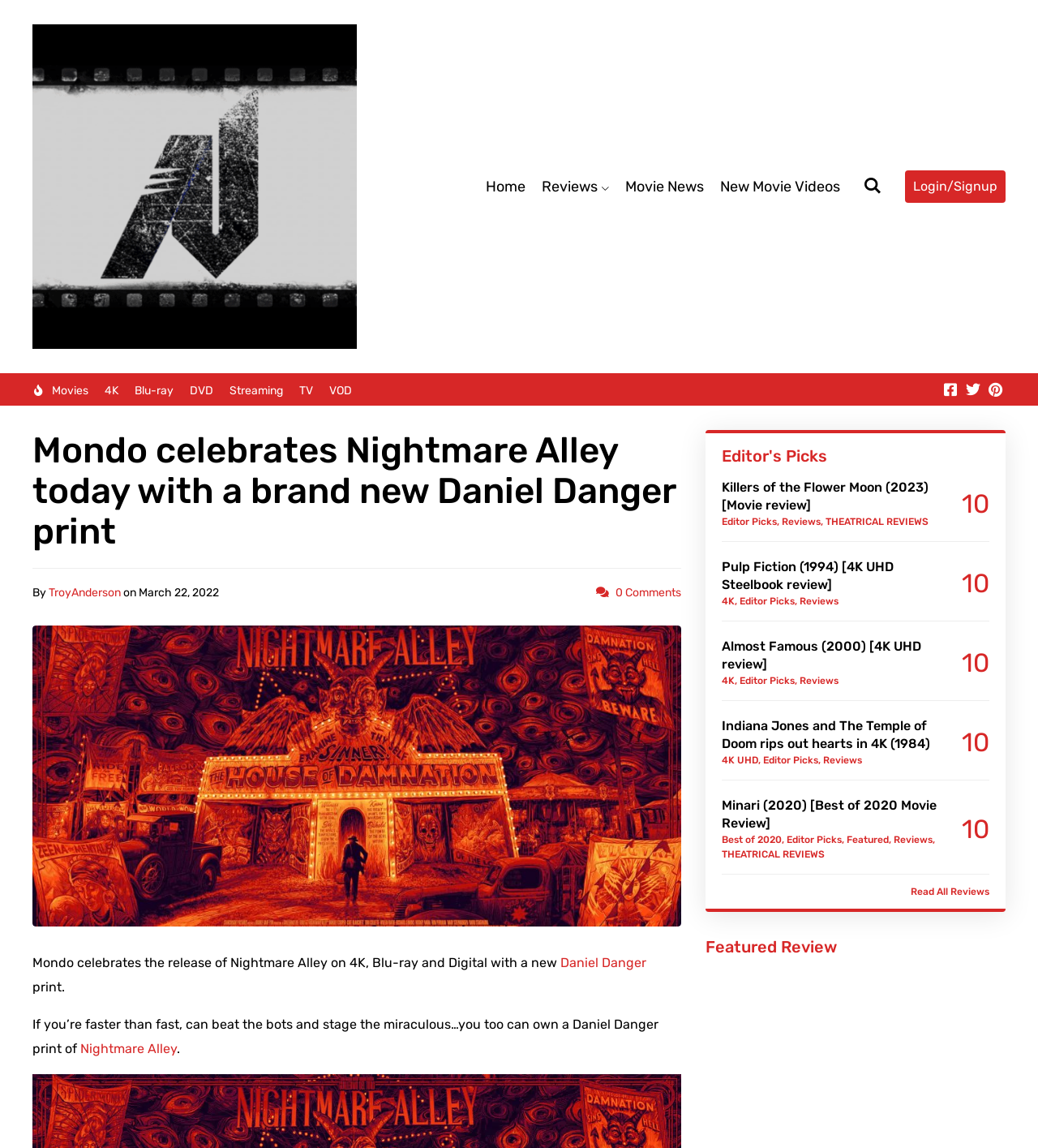Identify the bounding box coordinates of the specific part of the webpage to click to complete this instruction: "view the Gallery".

None